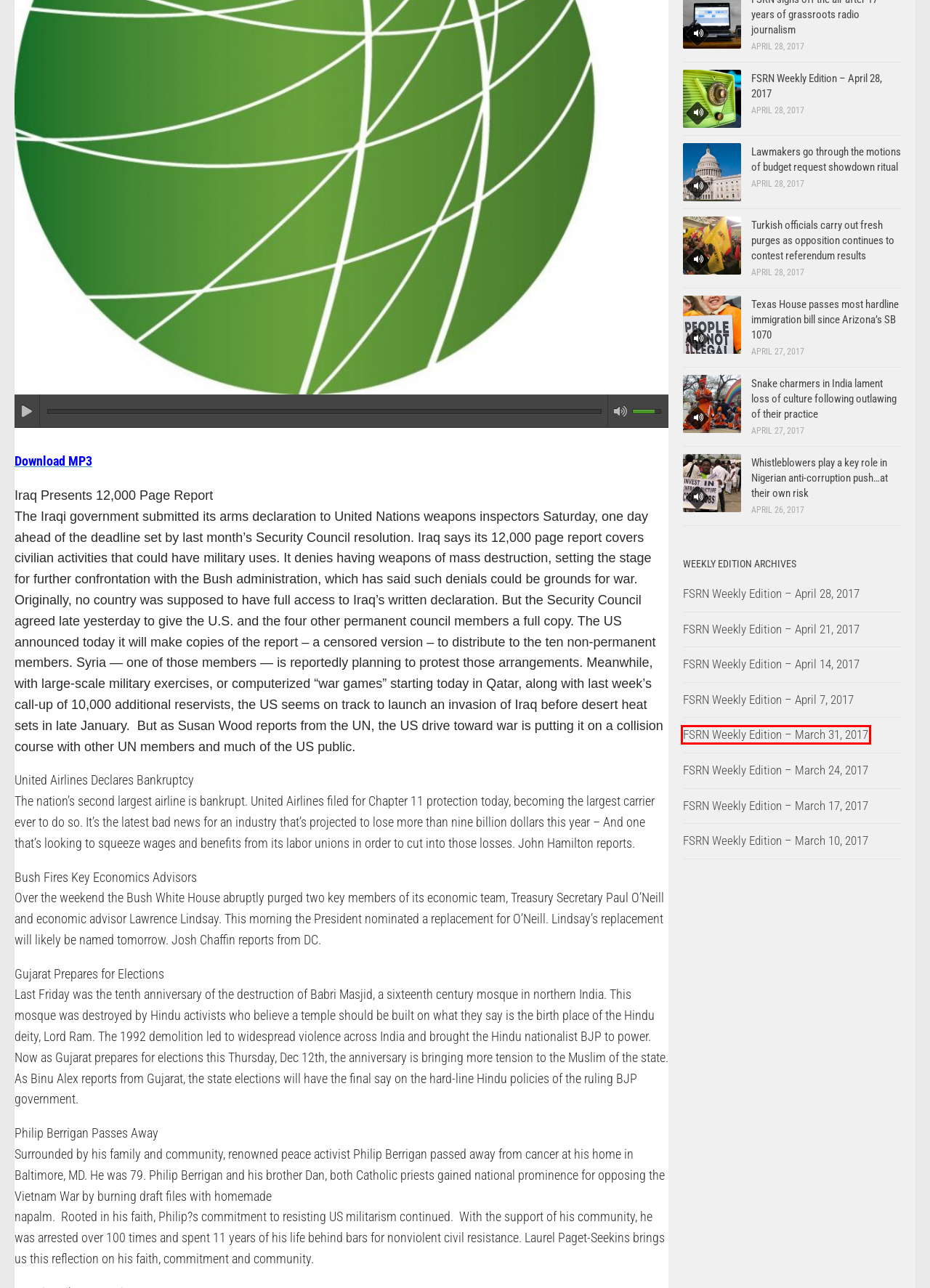You are presented with a screenshot of a webpage with a red bounding box. Select the webpage description that most closely matches the new webpage after clicking the element inside the red bounding box. The options are:
A. Snake charmers in India lament loss of culture following outlawing of their practice – FSRN
B. FSRN Weekly Edition – April 21, 2017 – FSRN
C. Texas House passes most hardline immigration bill since Arizona’s SB 1070 – FSRN
D. FSRN Weekly Edition – March 31, 2017 – FSRN
E. FSRN Weekly Edition – March 17, 2017 – FSRN
F. Whistleblowers play a key role in Nigerian anti-corruption push…at their own risk – FSRN
G. FSRN Weekly Edition – April 28, 2017 – FSRN
H. FSRN Weekly Edition – April 7, 2017 – FSRN

D